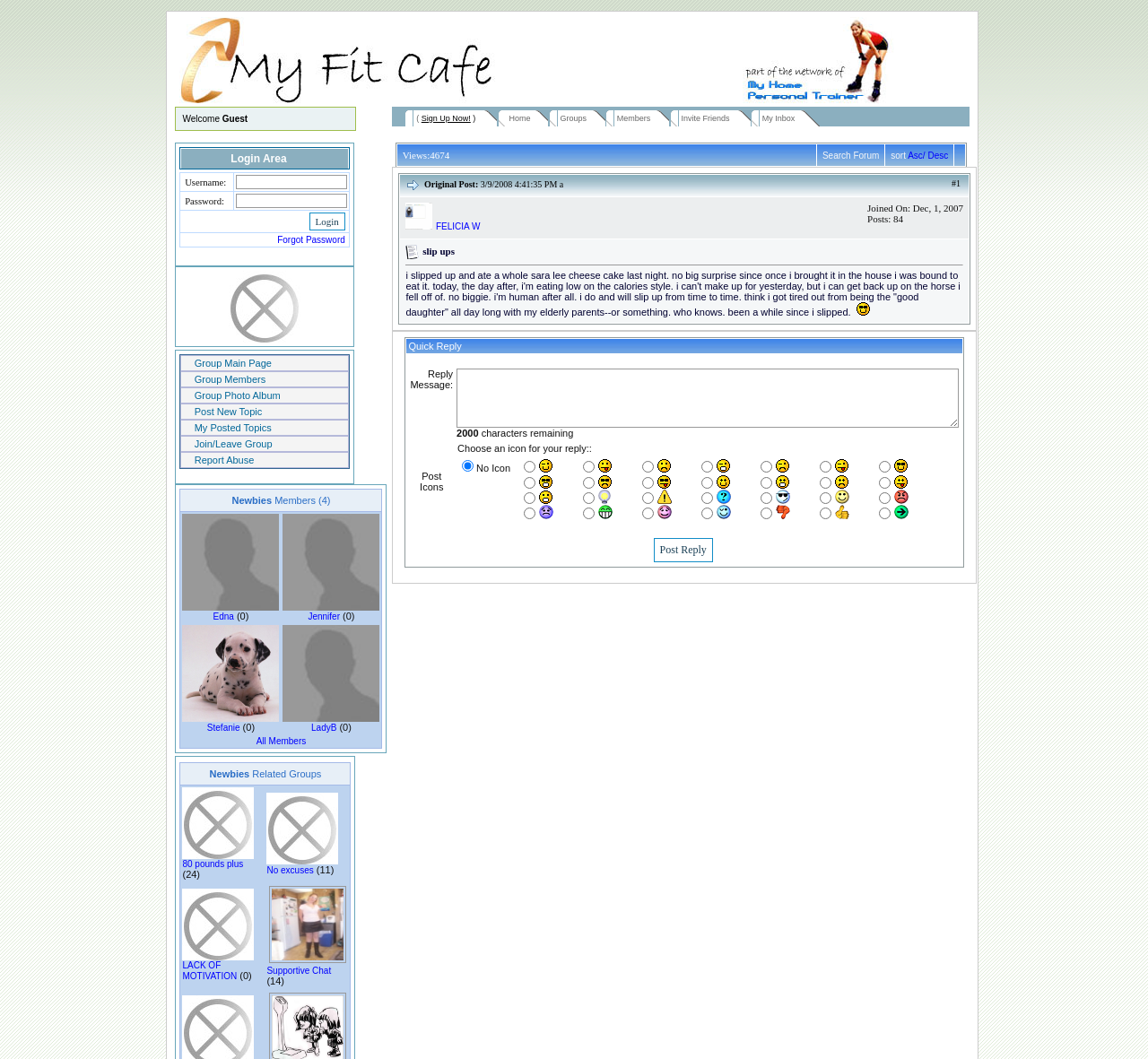Using the webpage screenshot, find the UI element described by parent_node: LACK OF MOTIVATION (0). Provide the bounding box coordinates in the format (top-left x, top-left y, bottom-right x, bottom-right y), ensuring all values are floating point numbers between 0 and 1.

[0.159, 0.899, 0.221, 0.909]